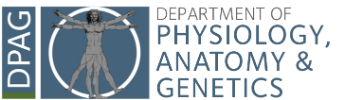By analyzing the image, answer the following question with a detailed response: What is the name of the department featured in the logo?

The caption clearly states that the logo belongs to the 'Department of Physiology, Anatomy & Genetics' at the University of Oxford, highlighting the department's dedication to these vital fields of study.